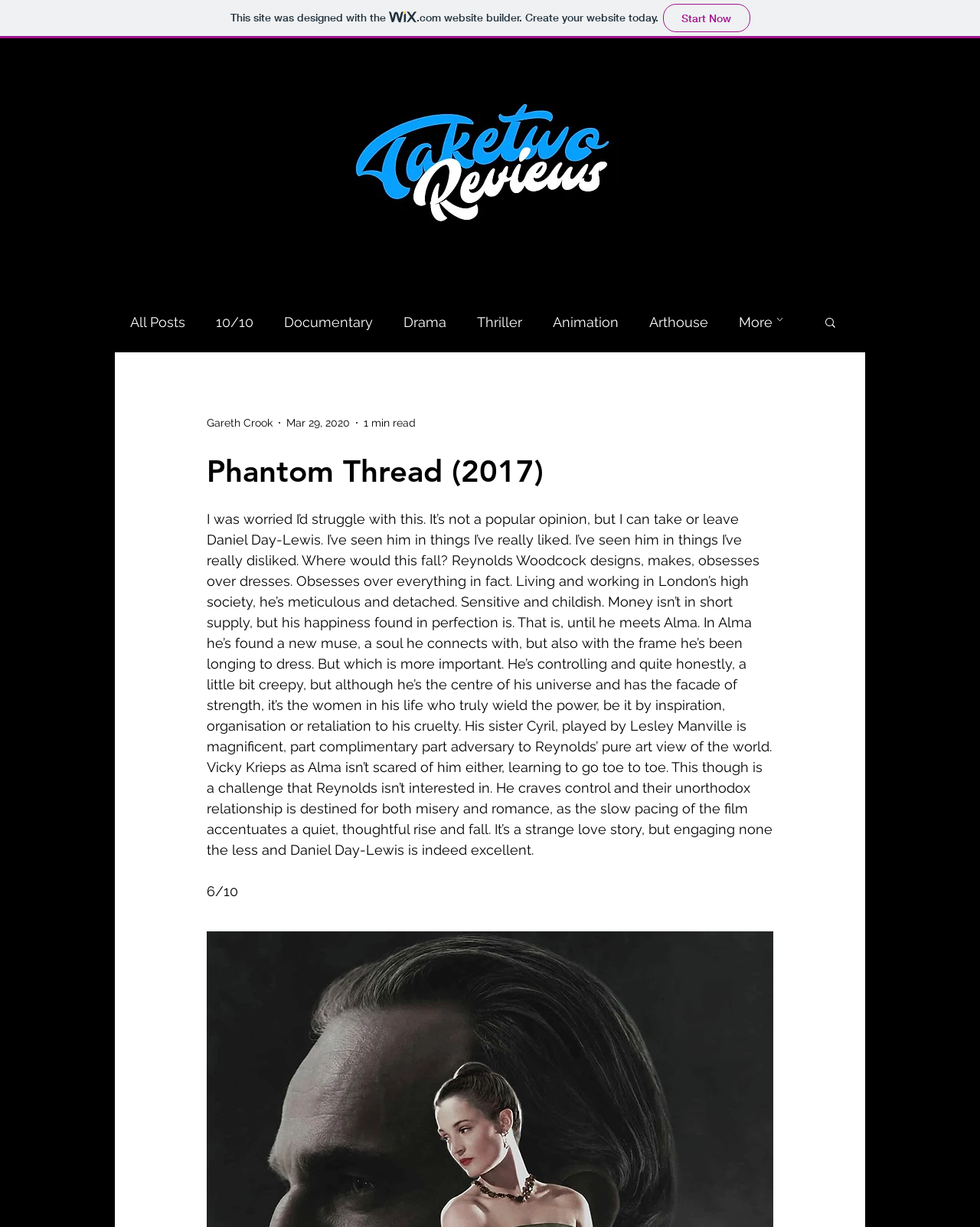Please find the bounding box coordinates of the element's region to be clicked to carry out this instruction: "Click on the 'TAKE TWO REVIEWS' link".

[0.22, 0.07, 0.78, 0.192]